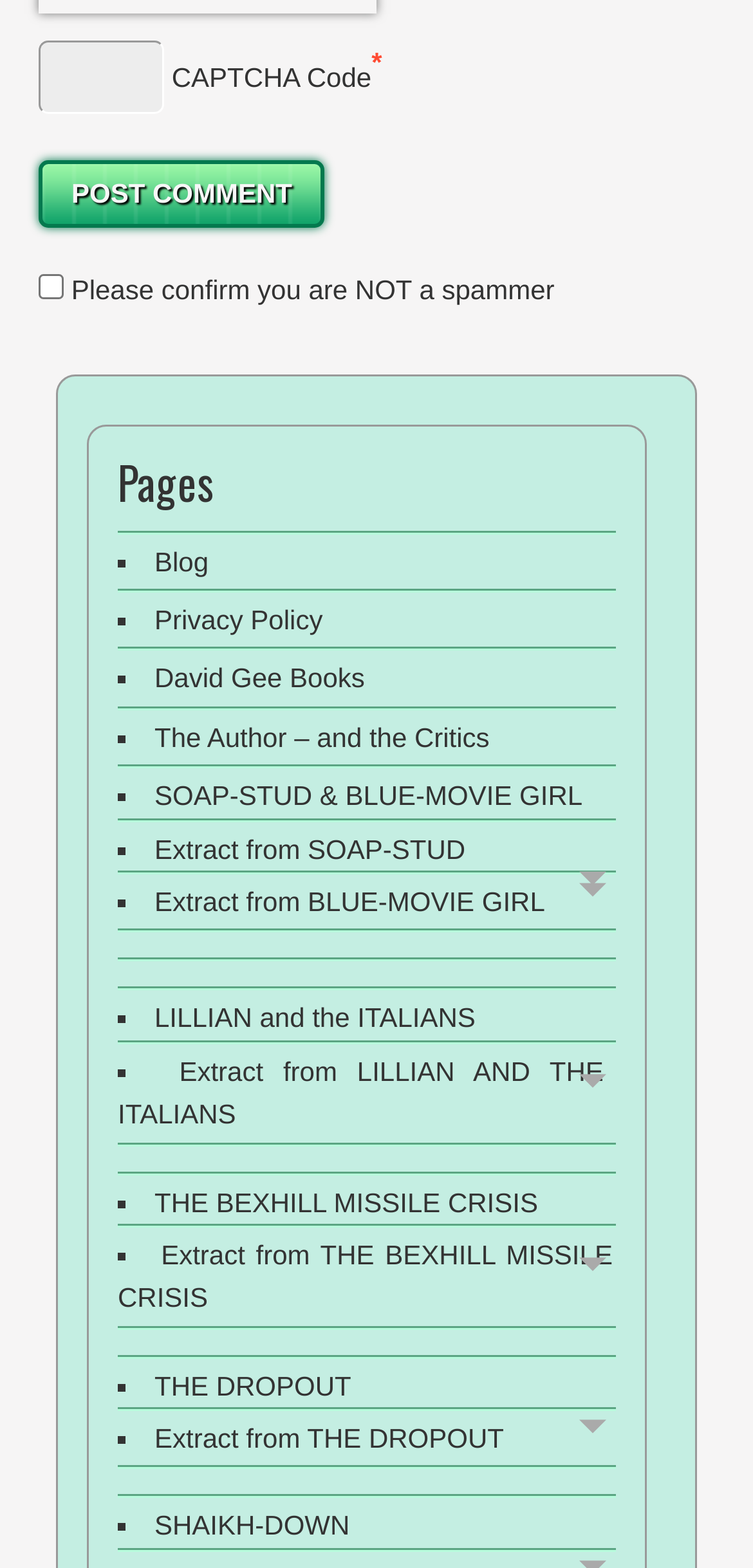Based on the element description "Privacy Policy", predict the bounding box coordinates of the UI element.

[0.205, 0.385, 0.429, 0.405]